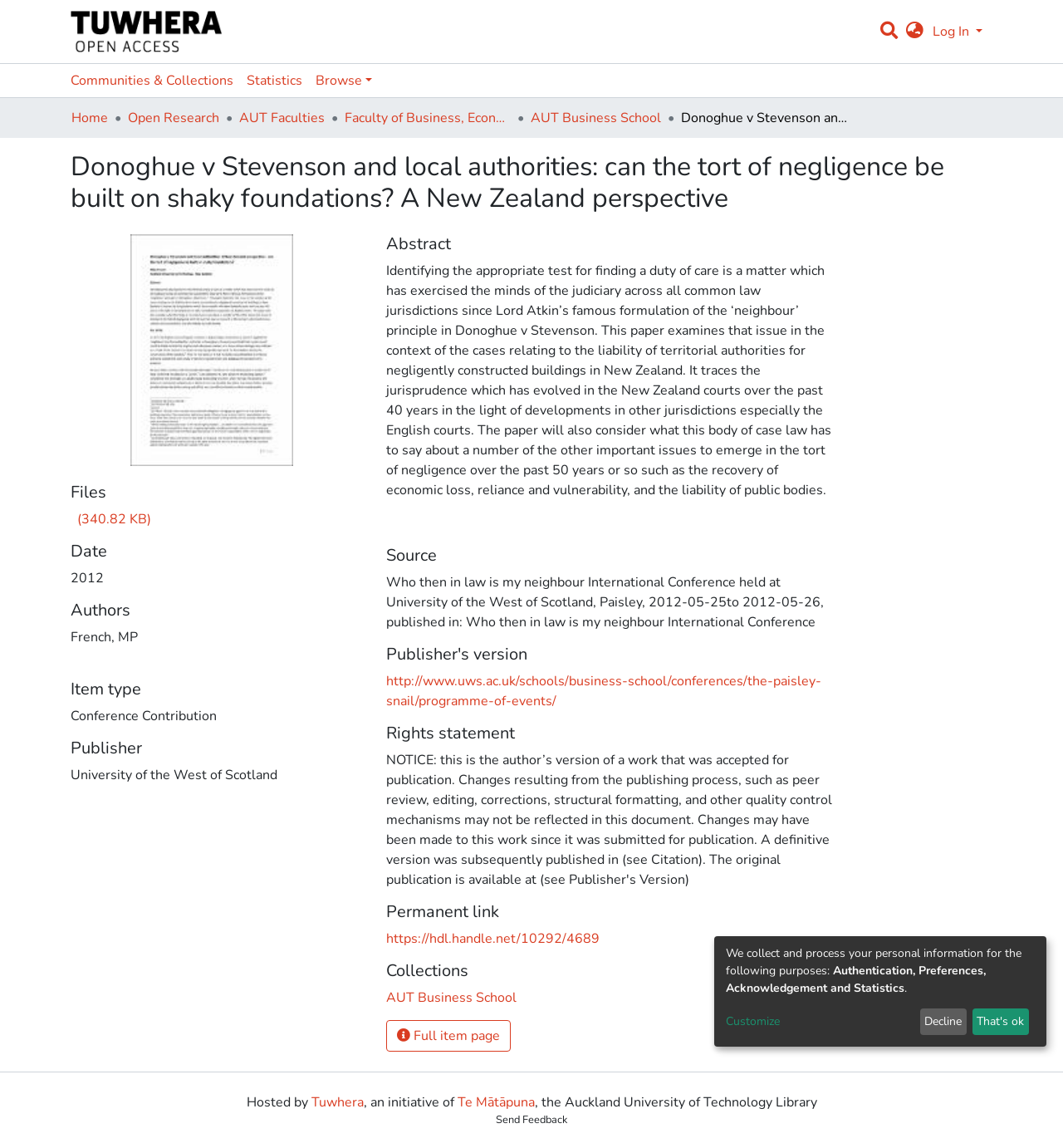Locate the bounding box coordinates of the UI element described by: "aria-label="Language switch" title="Language switch"". Provide the coordinates as four float numbers between 0 and 1, formatted as [left, top, right, bottom].

[0.847, 0.019, 0.874, 0.036]